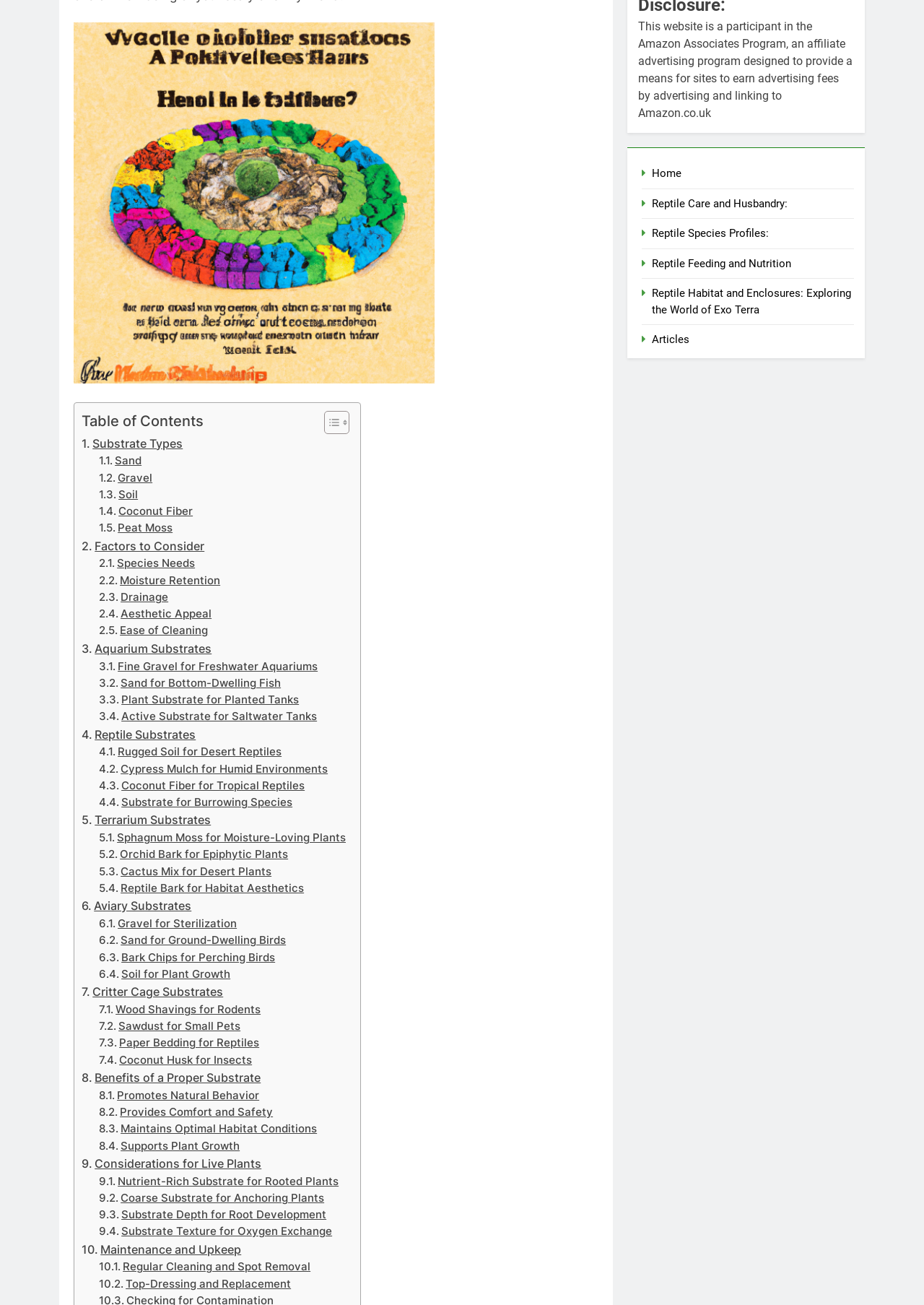Provide your answer to the question using just one word or phrase: What is the main topic of this webpage?

Substrate selection